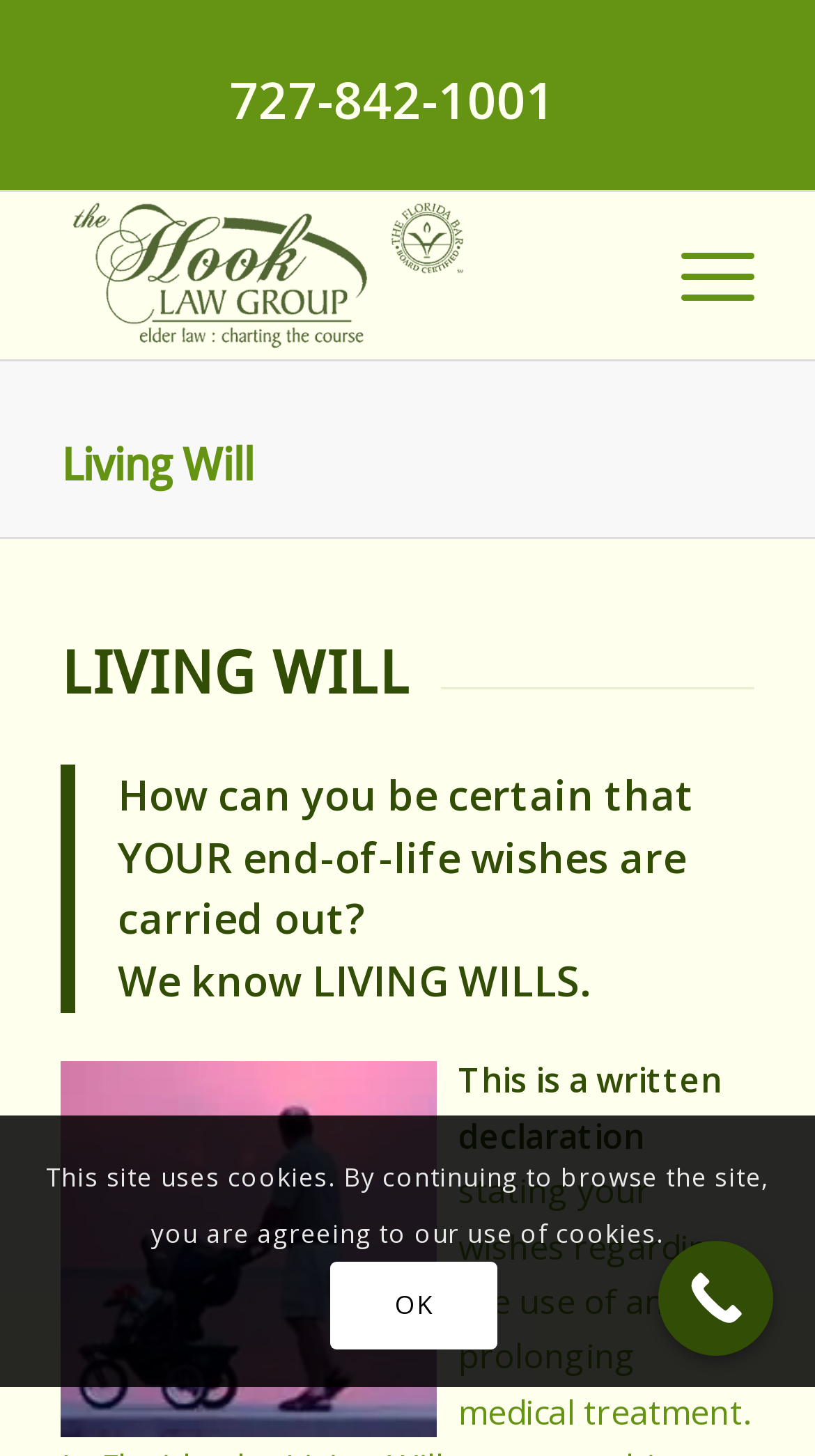Ascertain the bounding box coordinates for the UI element detailed here: "727-842-1001". The coordinates should be provided as [left, top, right, bottom] with each value being a float between 0 and 1.

[0.281, 0.045, 0.681, 0.092]